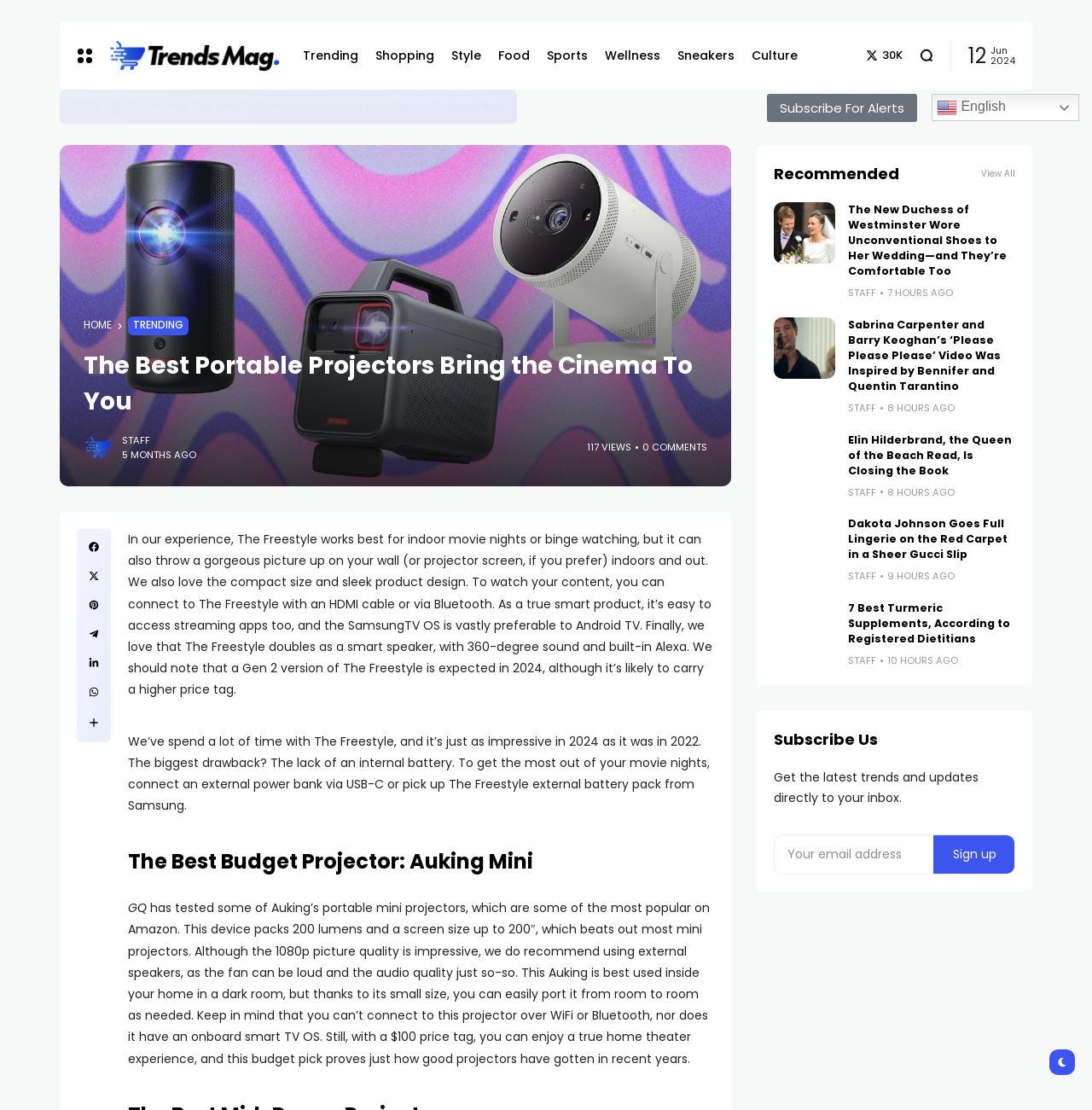Identify and provide the bounding box for the element described by: "0 Comments".

[0.588, 0.397, 0.647, 0.41]